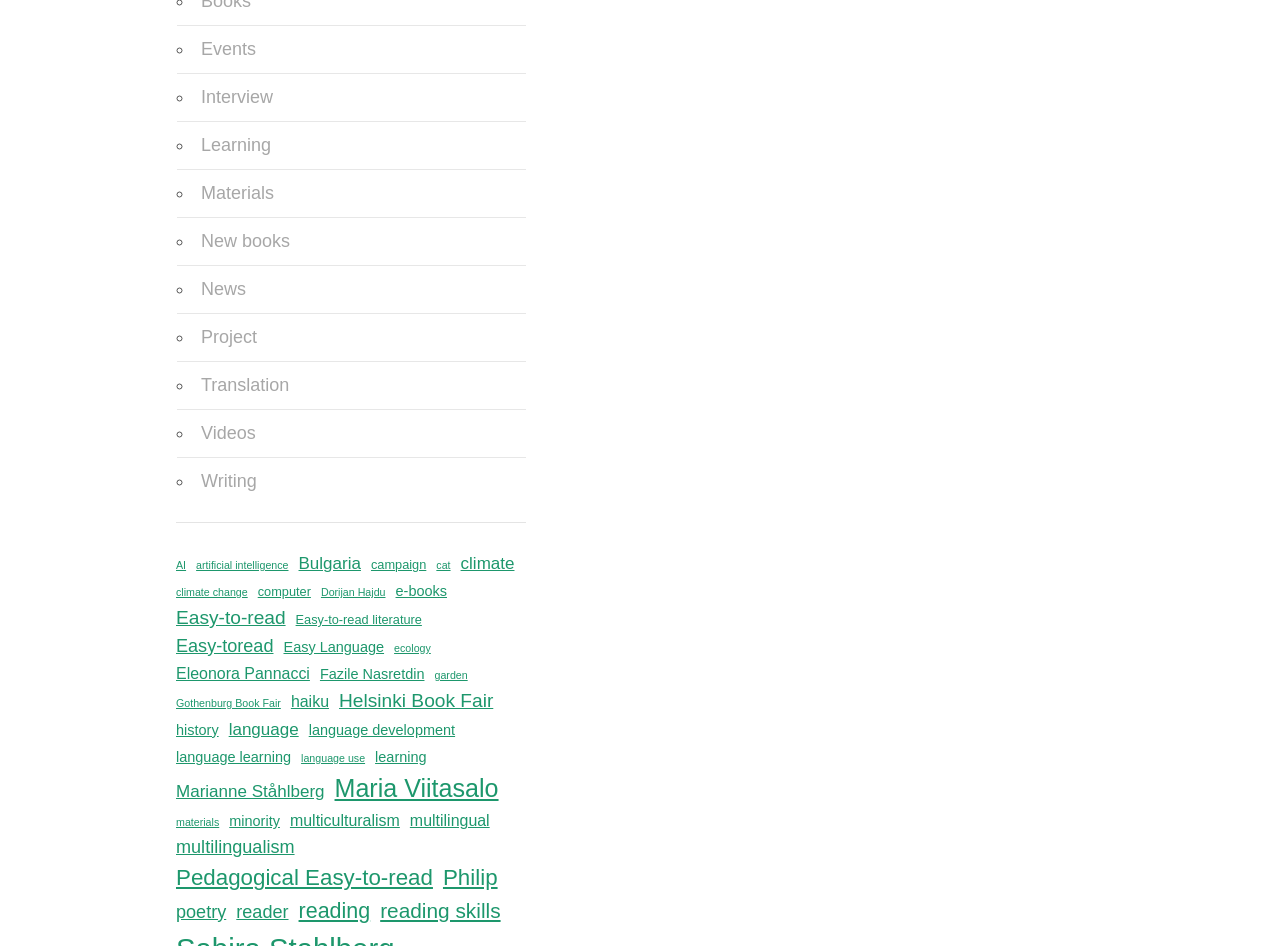Respond to the question below with a single word or phrase:
What is the category with the most items?

Pedagogical Easy-to-read